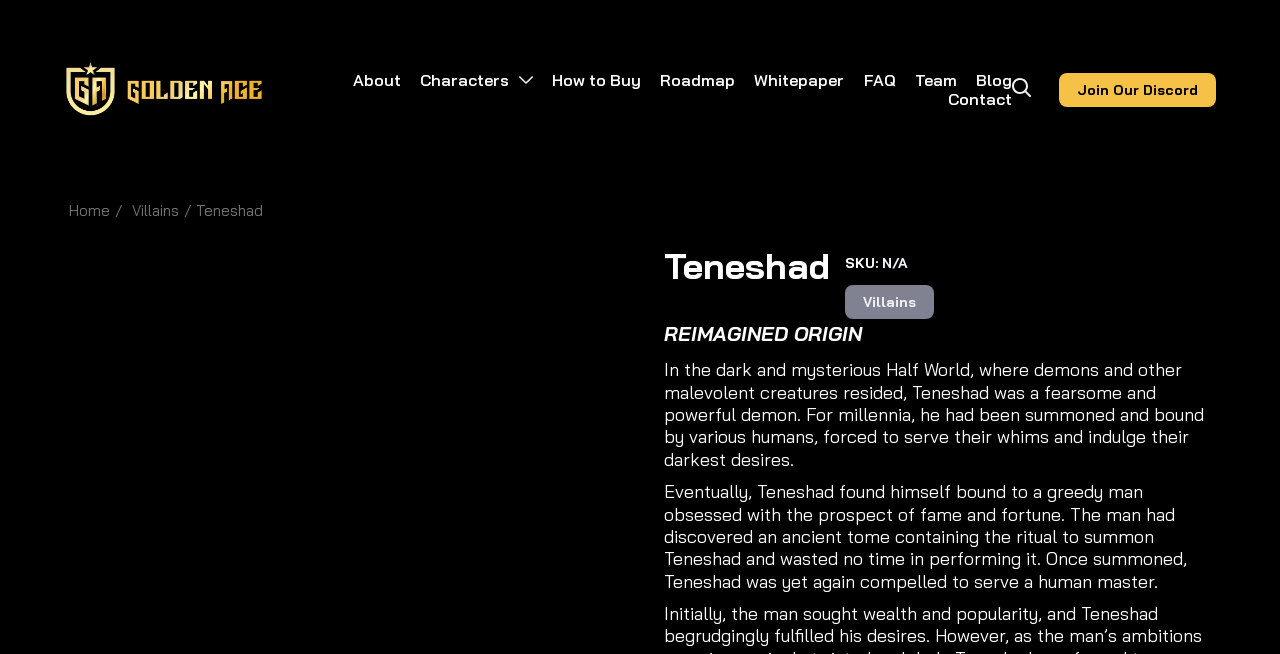Given the element description, predict the bounding box coordinates in the format (top-left x, top-left y, bottom-right x, bottom-right y), using floating point numbers between 0 and 1: Whitepaper

[0.589, 0.108, 0.66, 0.138]